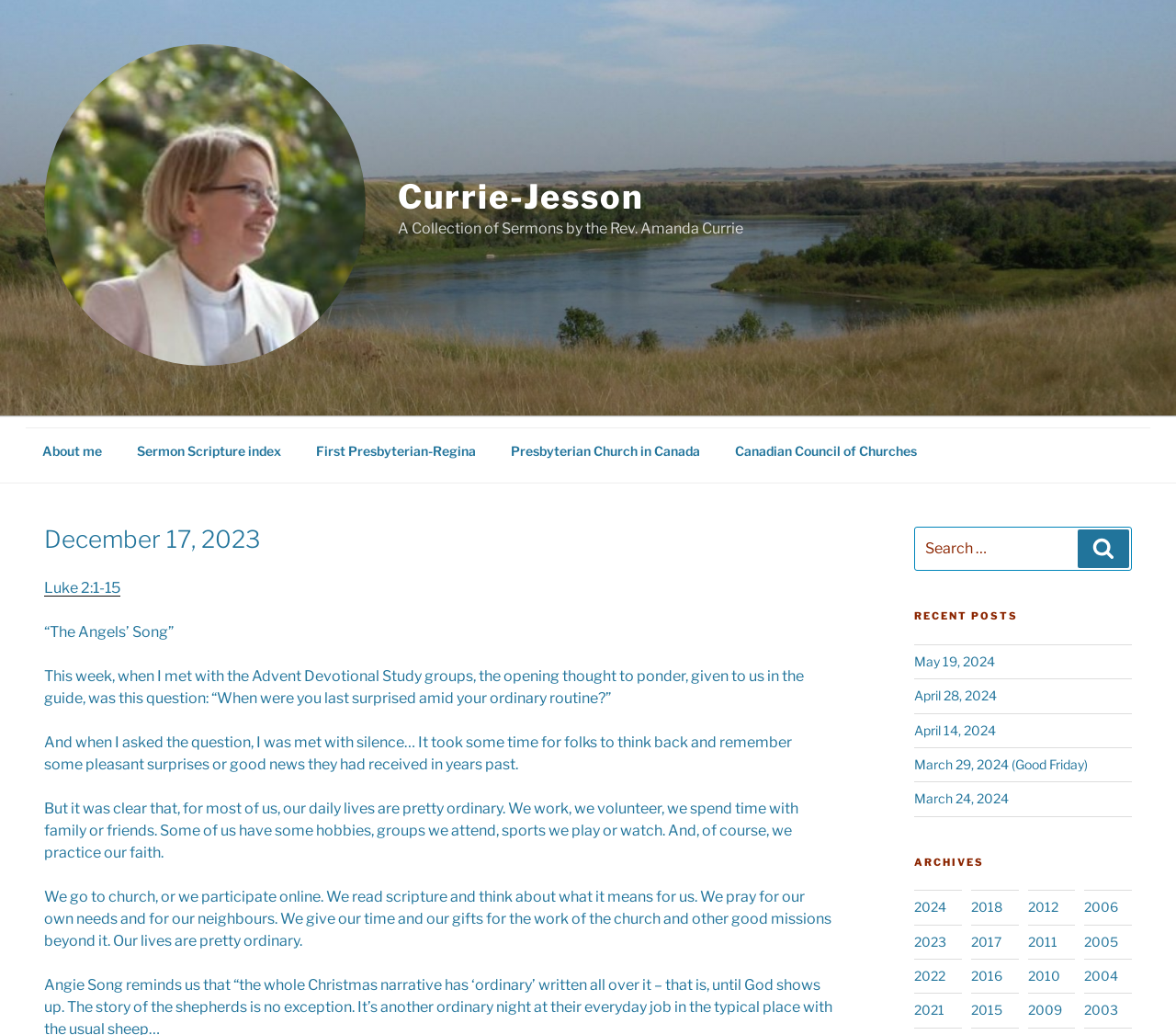Please identify the bounding box coordinates of the clickable area that will allow you to execute the instruction: "Click Contact Us".

None